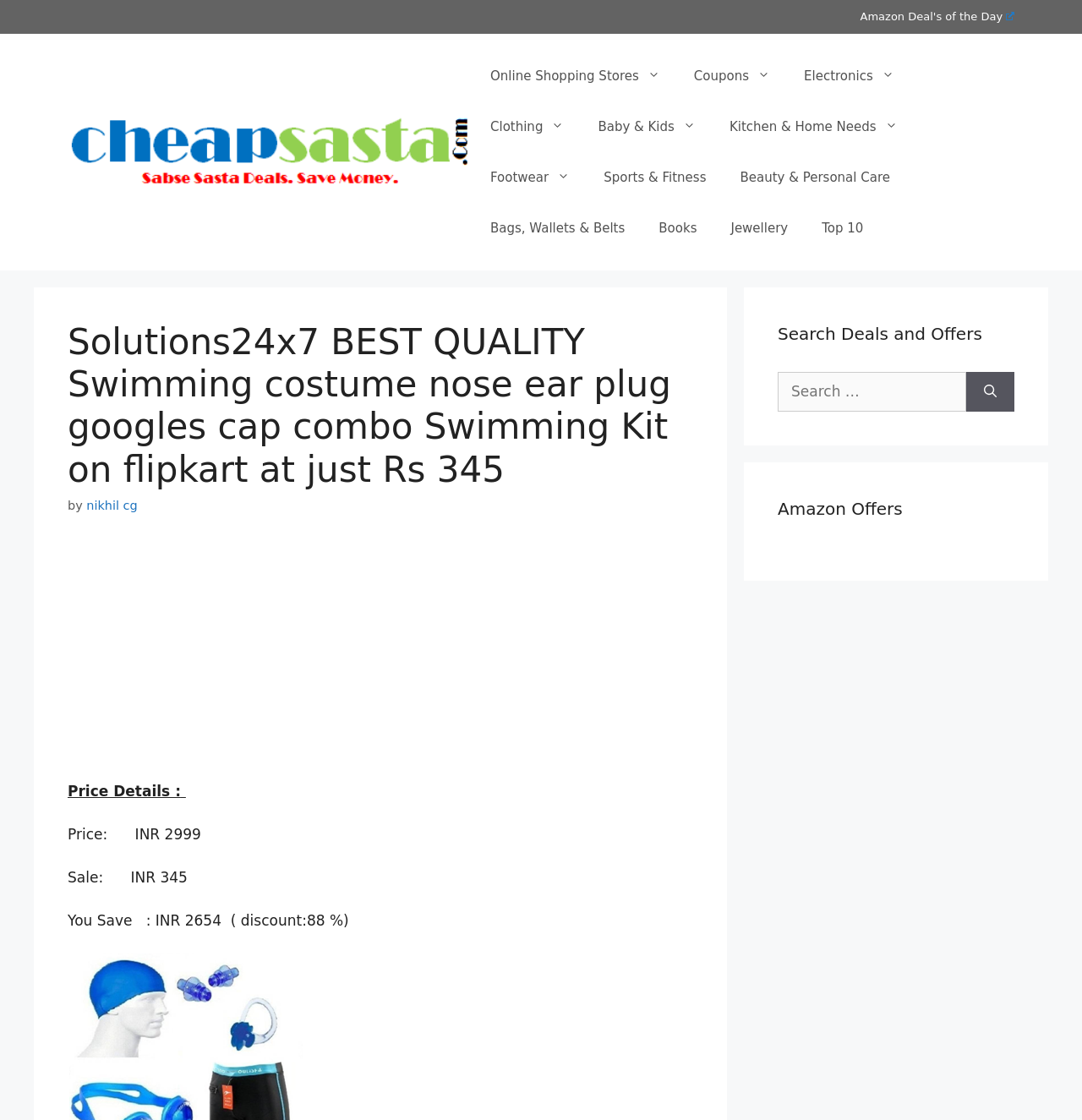Answer the following query with a single word or phrase:
Who is the author of the deal?

nikhil cg